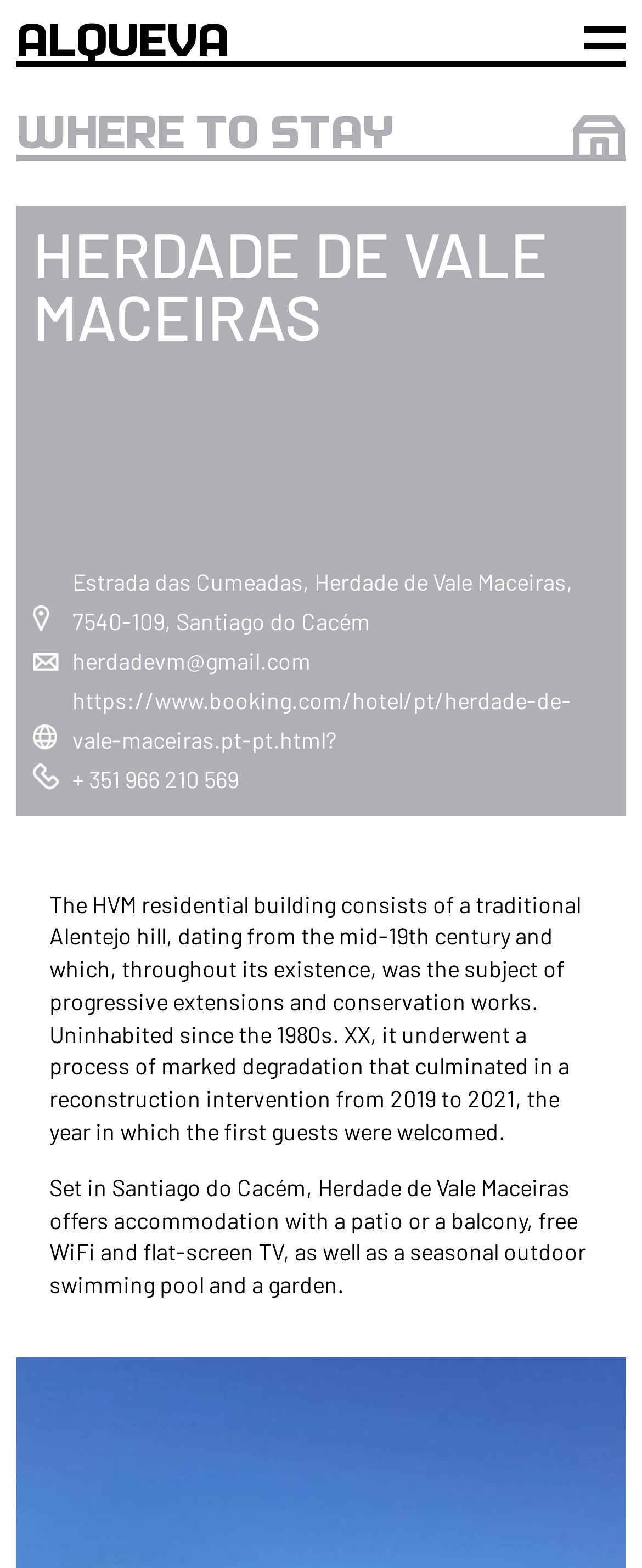Is there a swimming pool at Herdade de Vale Maceiras?
Analyze the image and provide a thorough answer to the question.

According to the webpage content, specifically the second StaticText element, it is mentioned that Herdade de Vale Maceiras offers a seasonal outdoor swimming pool, indicating that there is a swimming pool available.